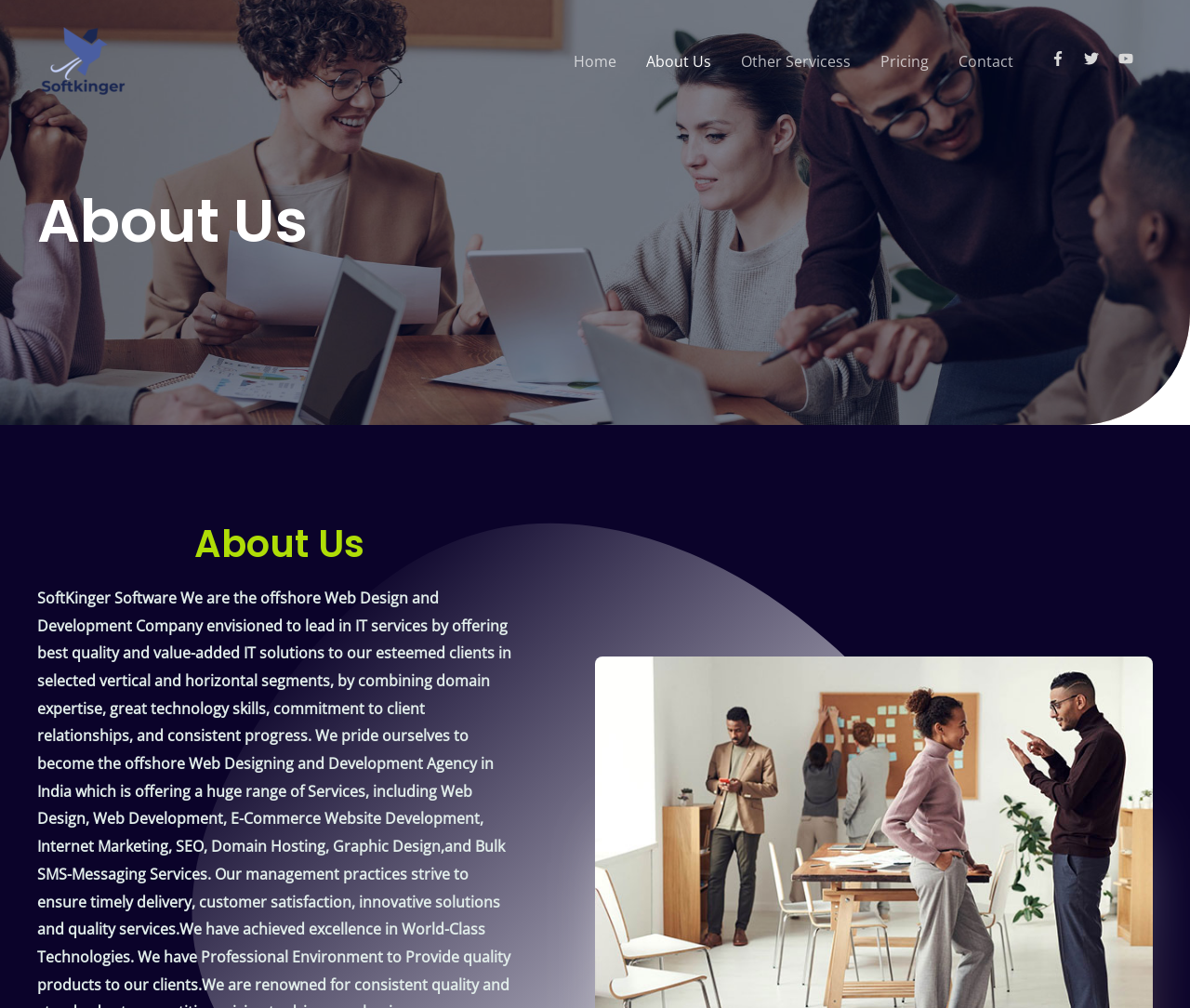Determine the bounding box coordinates for the element that should be clicked to follow this instruction: "contact us". The coordinates should be given as four float numbers between 0 and 1, in the format [left, top, right, bottom].

[0.793, 0.031, 0.864, 0.09]